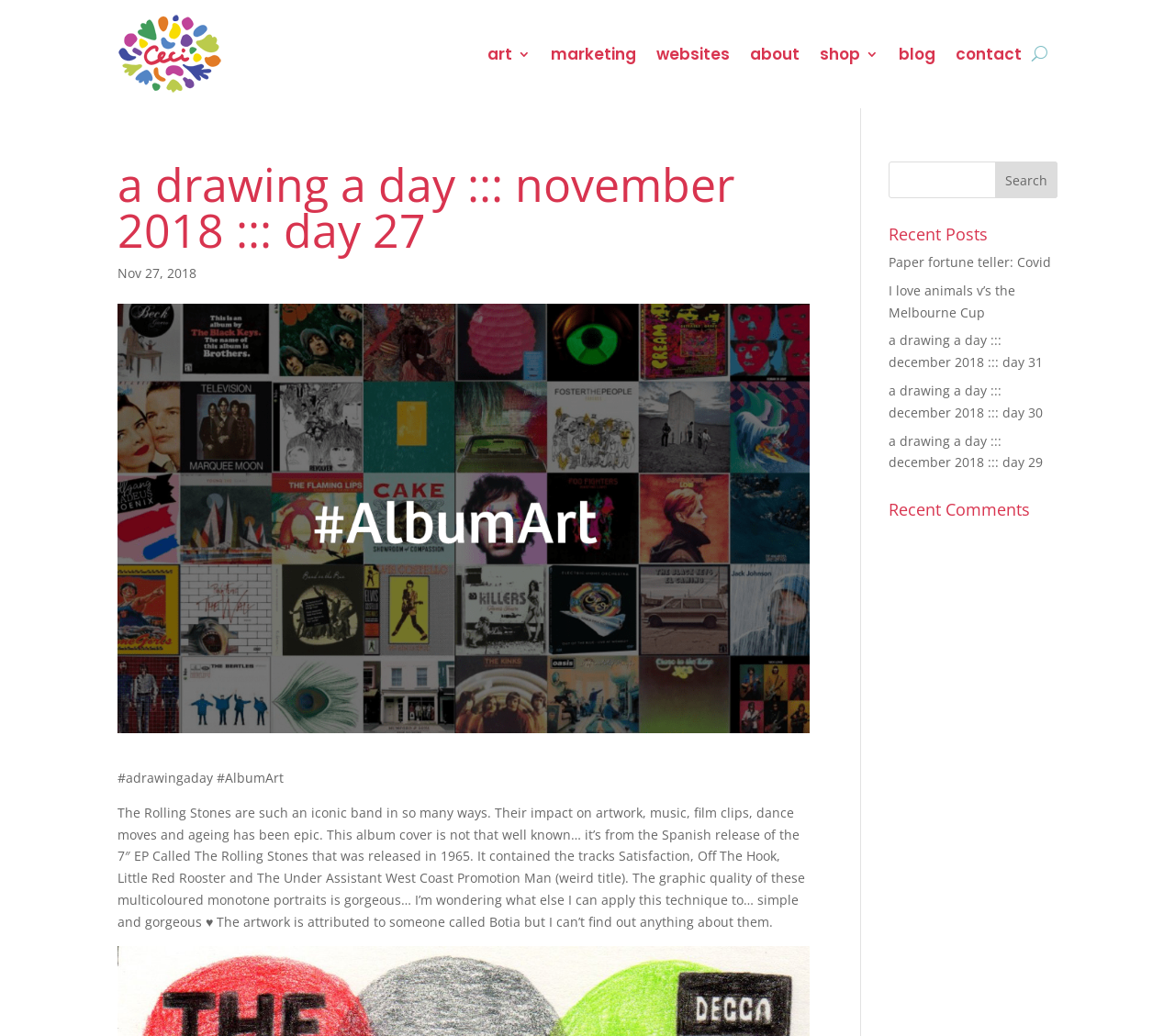Refer to the element description Paper fortune teller: Covid and identify the corresponding bounding box in the screenshot. Format the coordinates as (top-left x, top-left y, bottom-right x, bottom-right y) with values in the range of 0 to 1.

[0.756, 0.244, 0.895, 0.261]